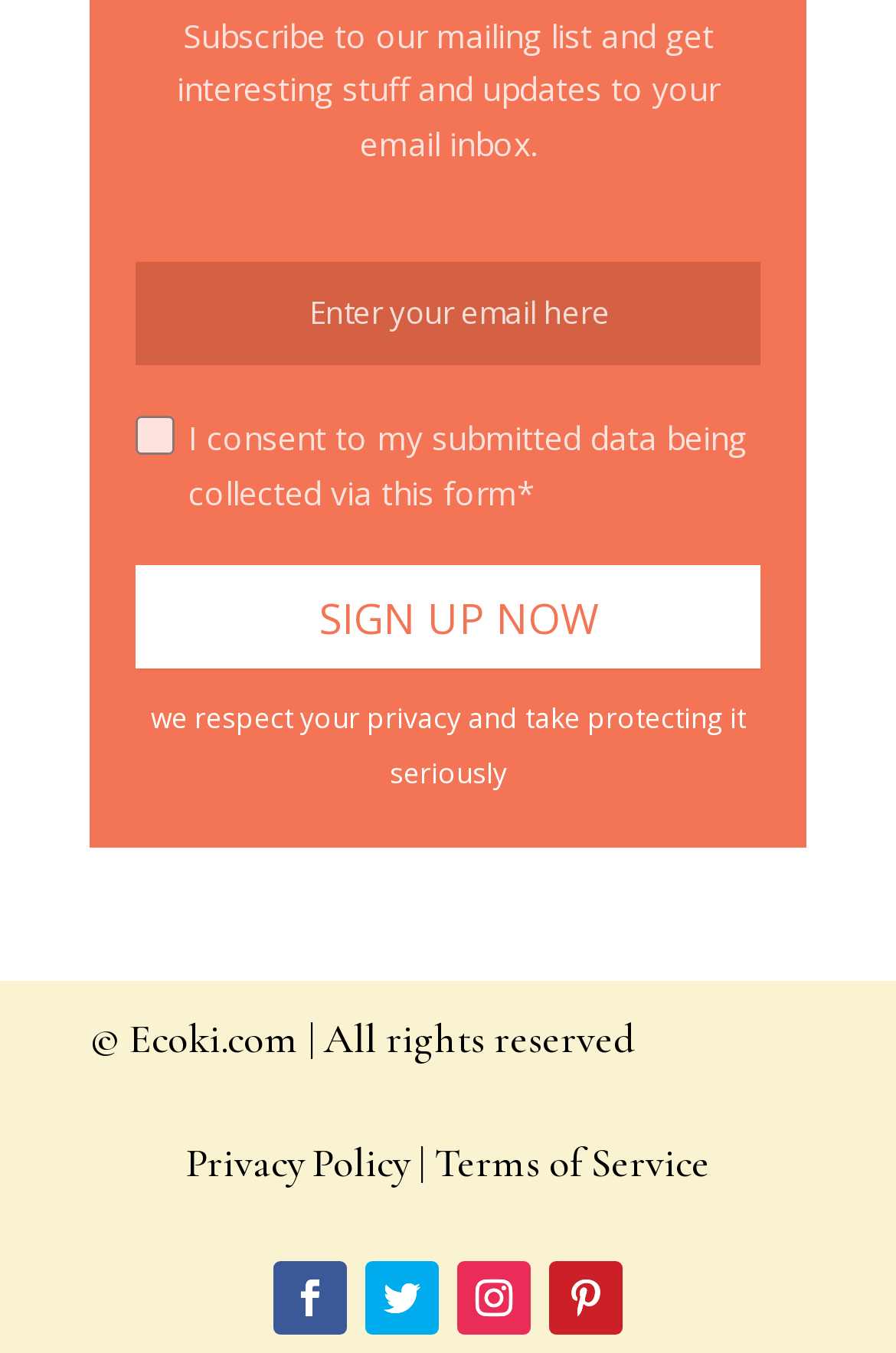What is the function of the checkbox?
Can you provide a detailed and comprehensive answer to the question?

The function of the checkbox is to give consent to the collection of submitted data via the form, as indicated by the label 'I consent to my submitted data being collected via this form*'.